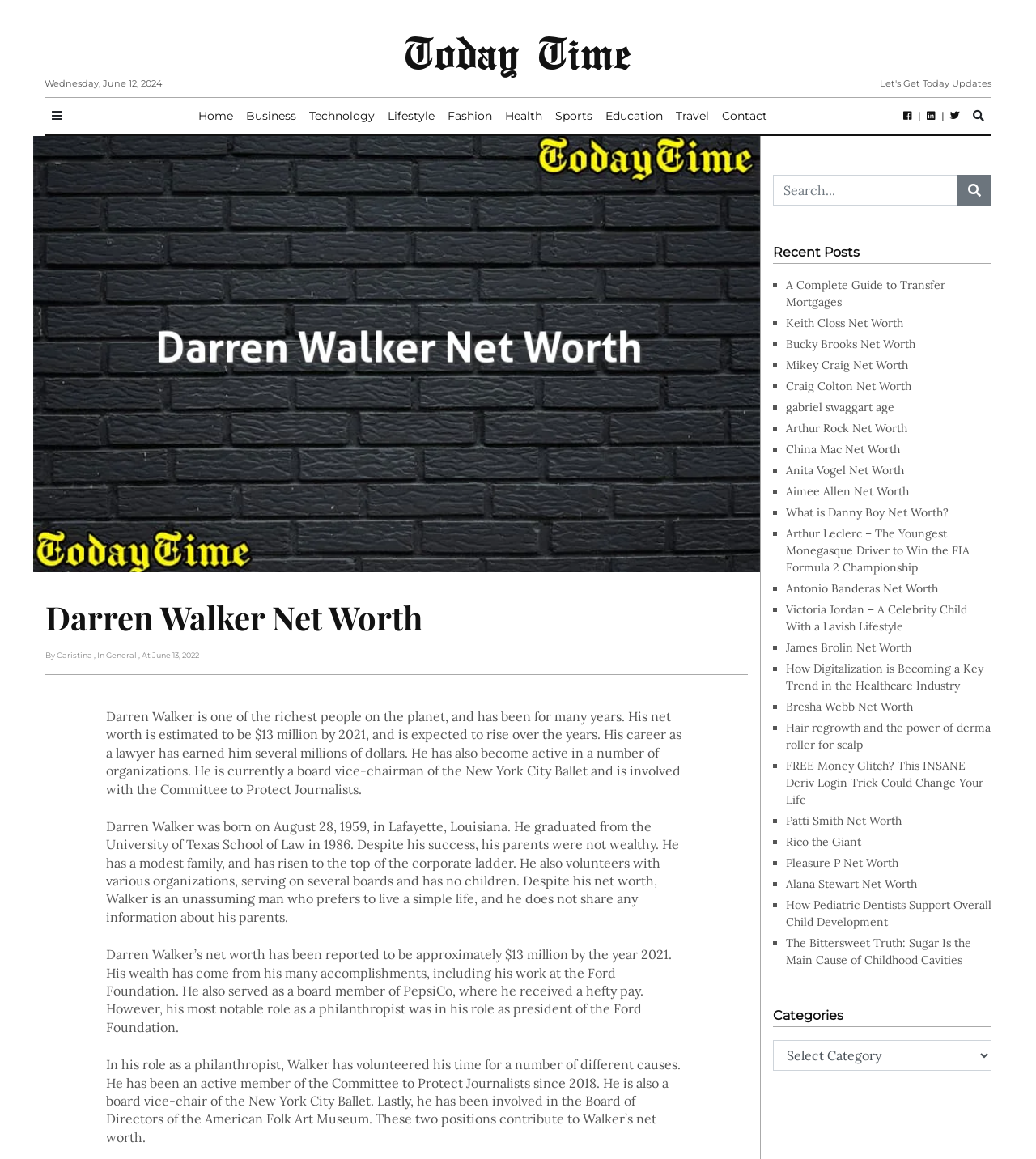Respond with a single word or phrase to the following question: What is the name of the organization where Darren Walker serves as president?

Ford Foundation